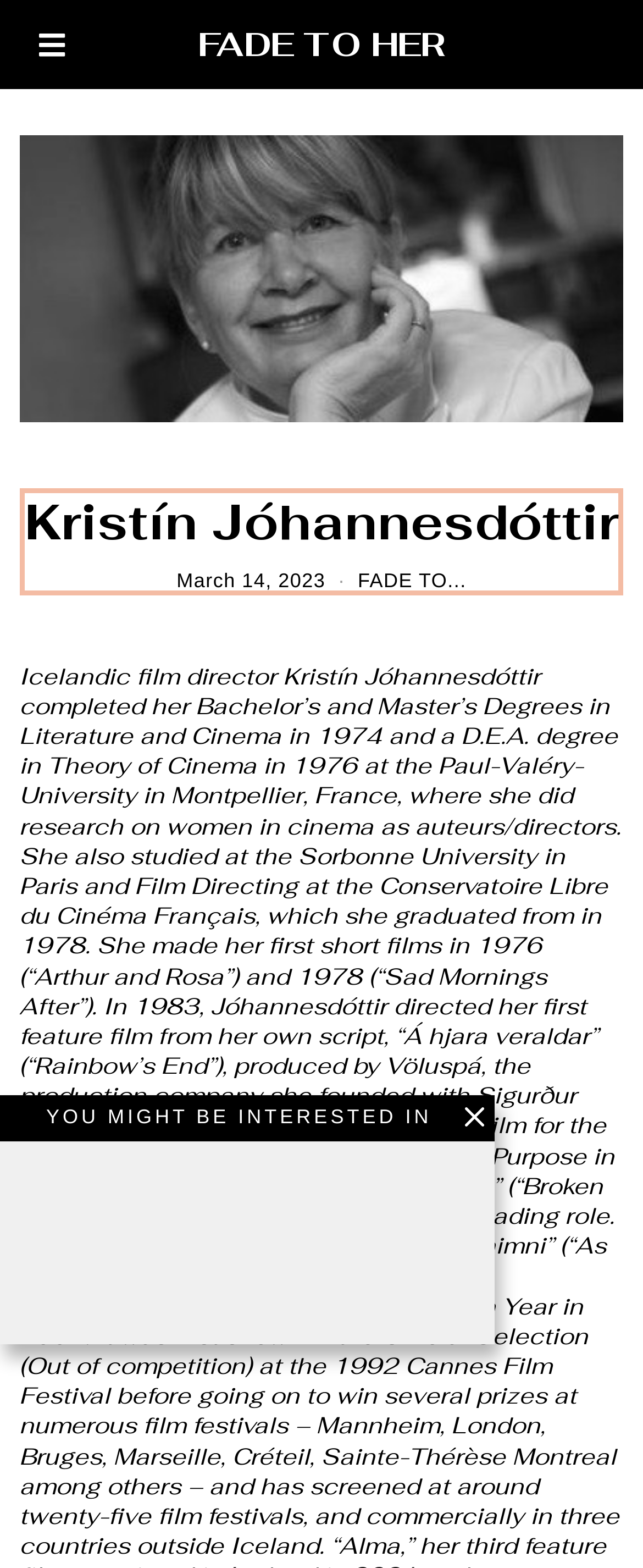Look at the image and answer the question in detail:
What is the date mentioned on the webpage?

I found the answer by examining the time element which contains the StaticText 'March 14, 2023'.